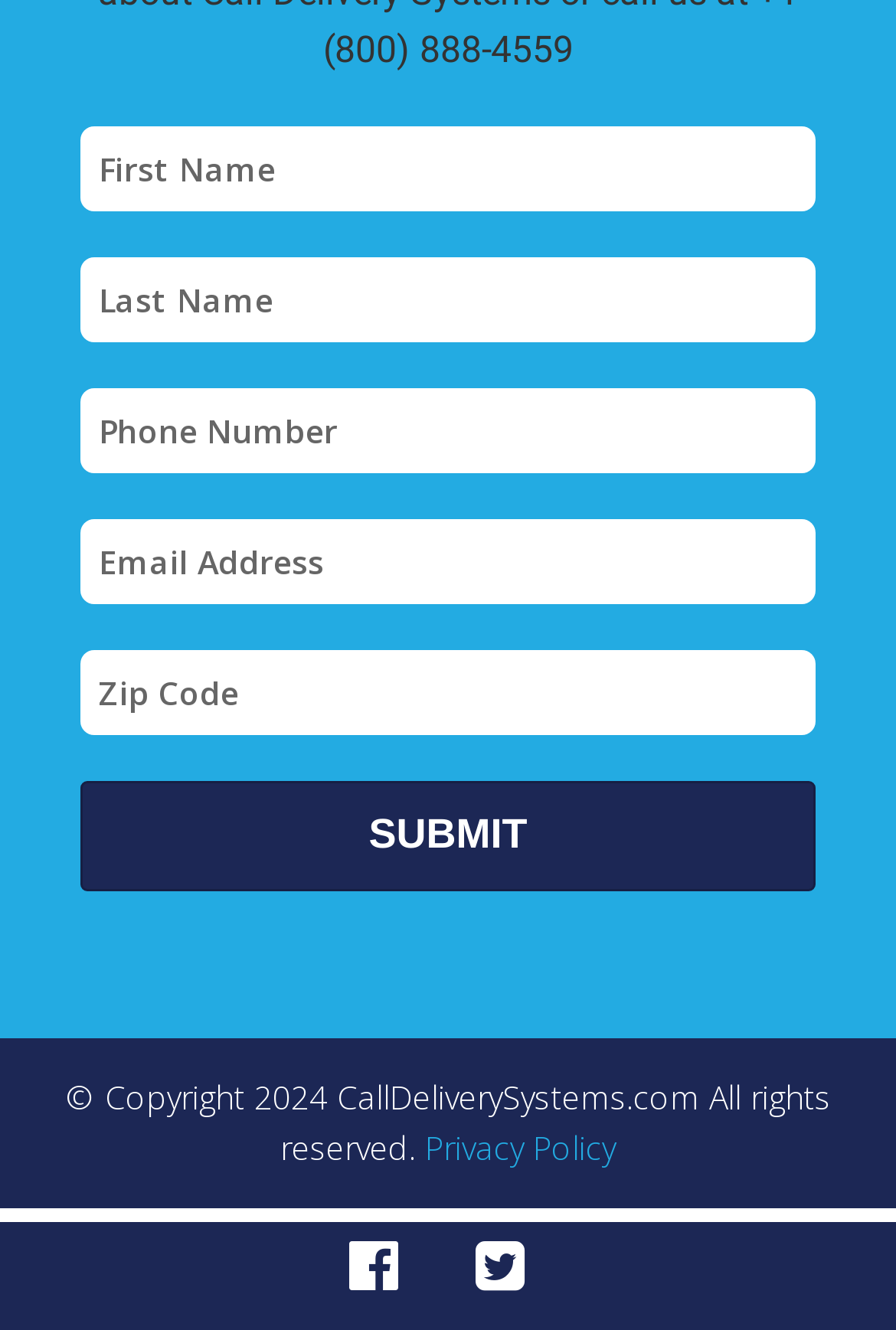Can you specify the bounding box coordinates for the region that should be clicked to fulfill this instruction: "View privacy policy".

[0.474, 0.846, 0.687, 0.879]